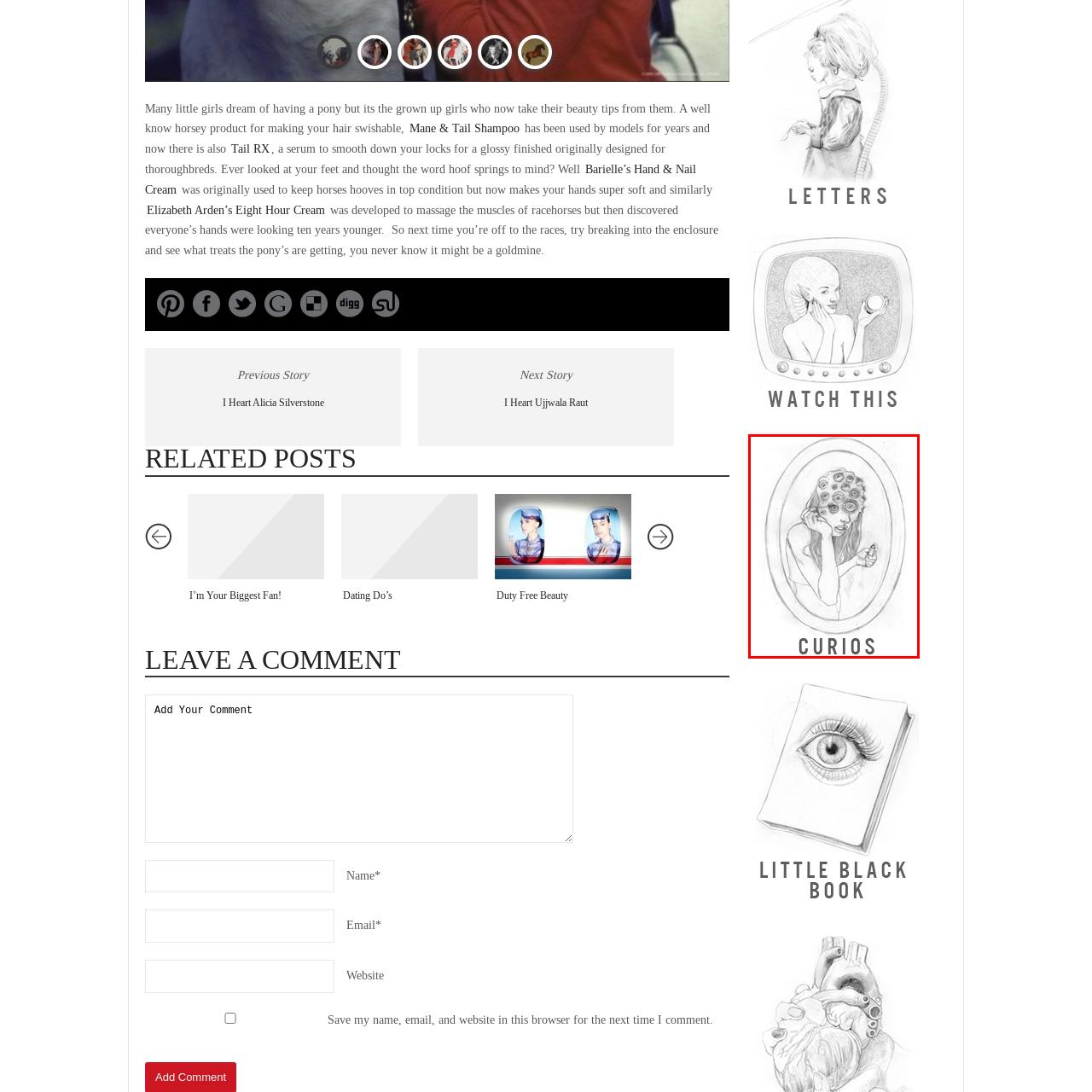Look closely at the part of the image inside the red bounding box, then respond in a word or phrase: What is distinctive about the woman's hair?

Floral patterns resembling rose blossoms